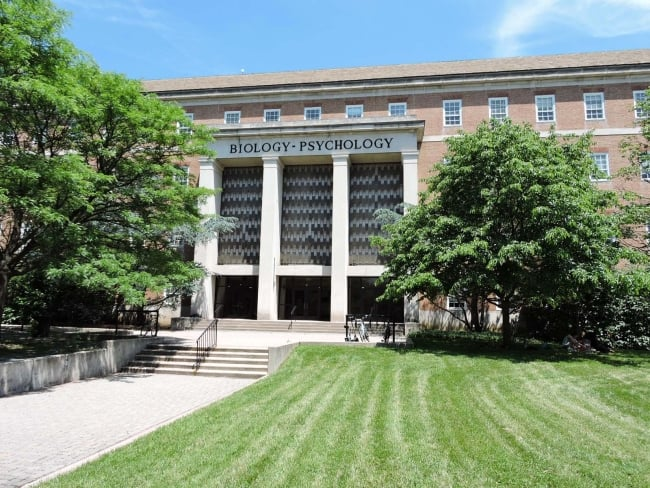Respond to the following question using a concise word or phrase: 
What surrounds the entryway of the building?

Green lawns and vibrant trees